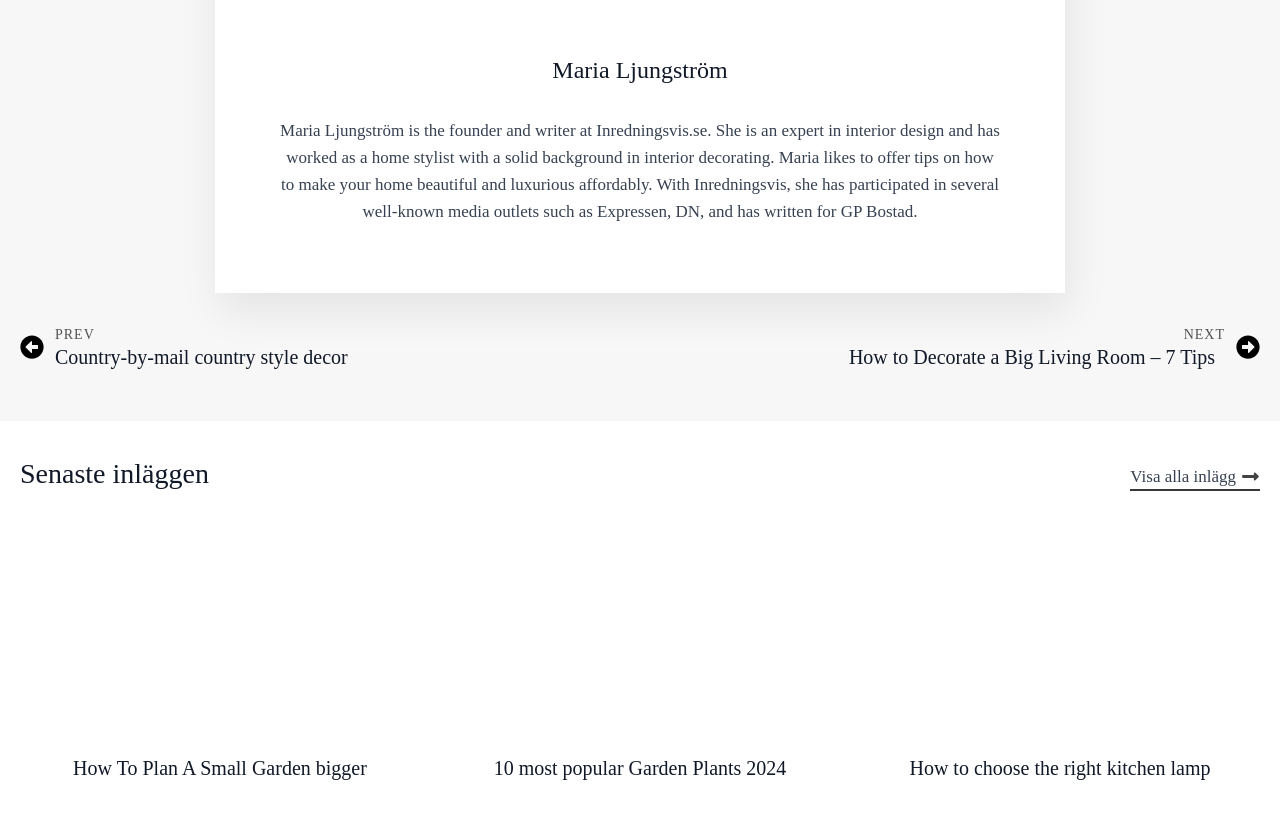Specify the bounding box coordinates of the element's region that should be clicked to achieve the following instruction: "View Maria Ljungström's profile". The bounding box coordinates consist of four float numbers between 0 and 1, in the format [left, top, right, bottom].

[0.432, 0.067, 0.568, 0.14]